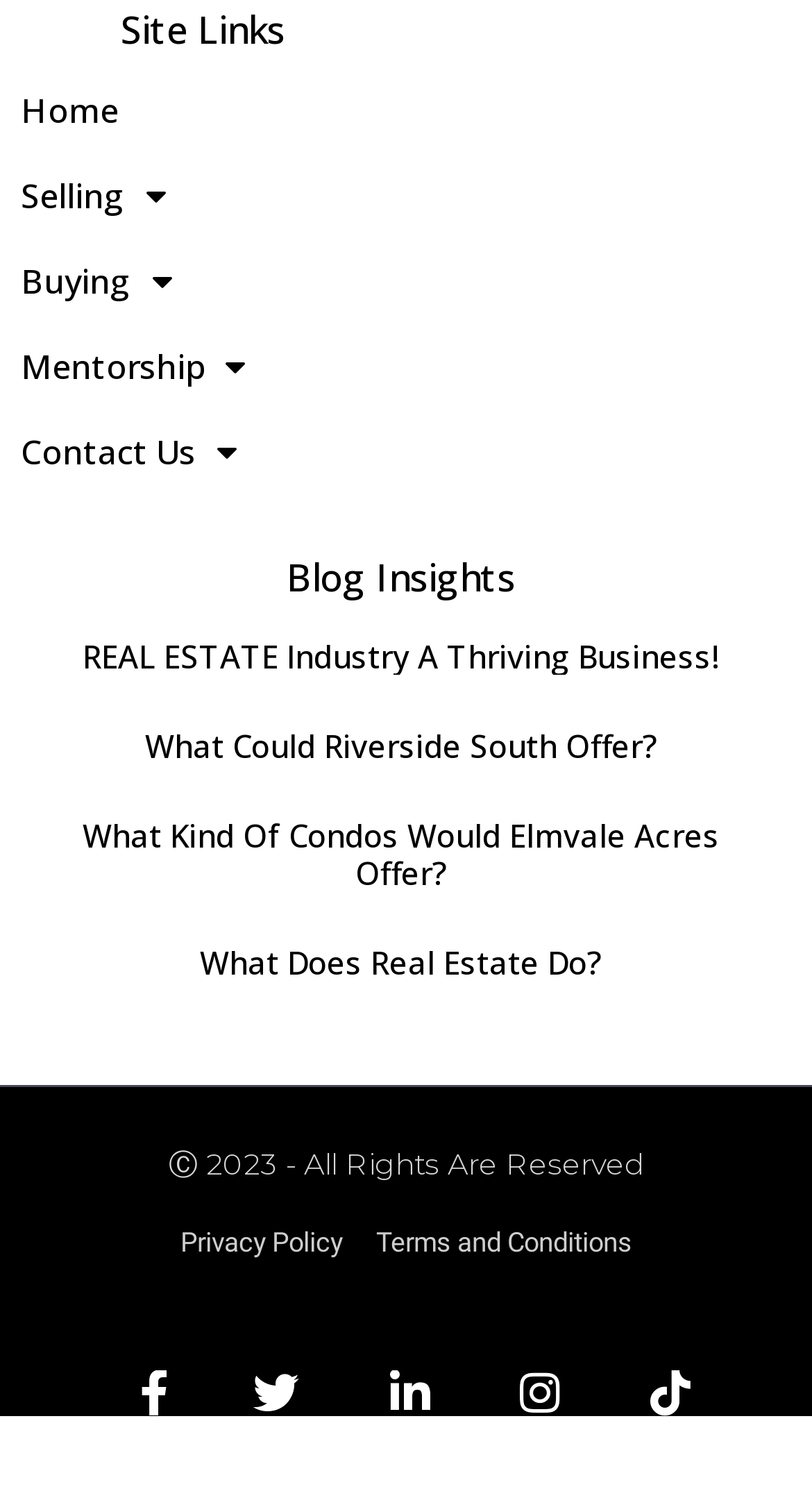Locate the bounding box coordinates of the UI element described by: "Terms and Conditions". The bounding box coordinates should consist of four float numbers between 0 and 1, i.e., [left, top, right, bottom].

[0.463, 0.819, 0.778, 0.85]